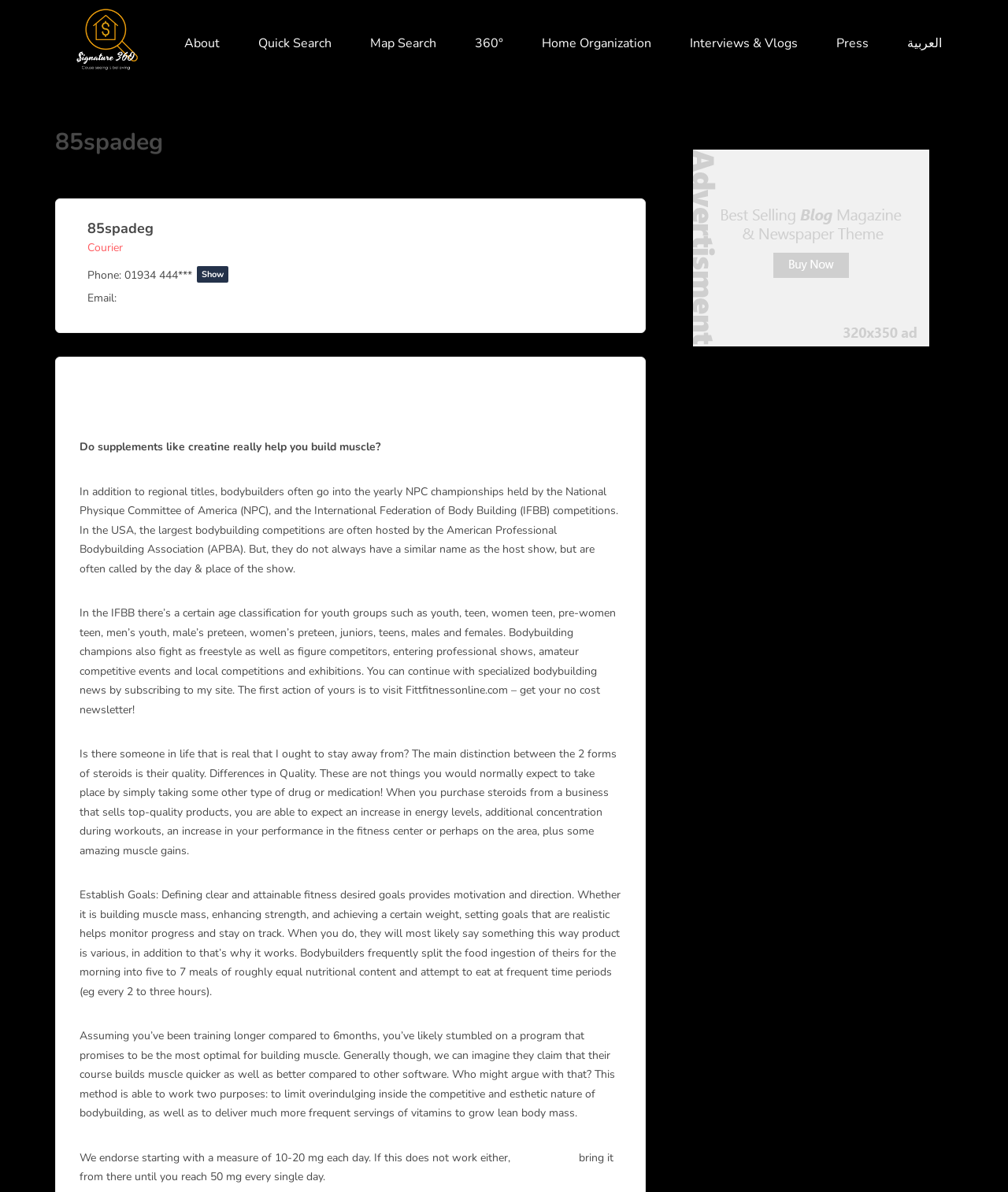Please reply to the following question with a single word or a short phrase:
What is the phone number provided?

01934 444***